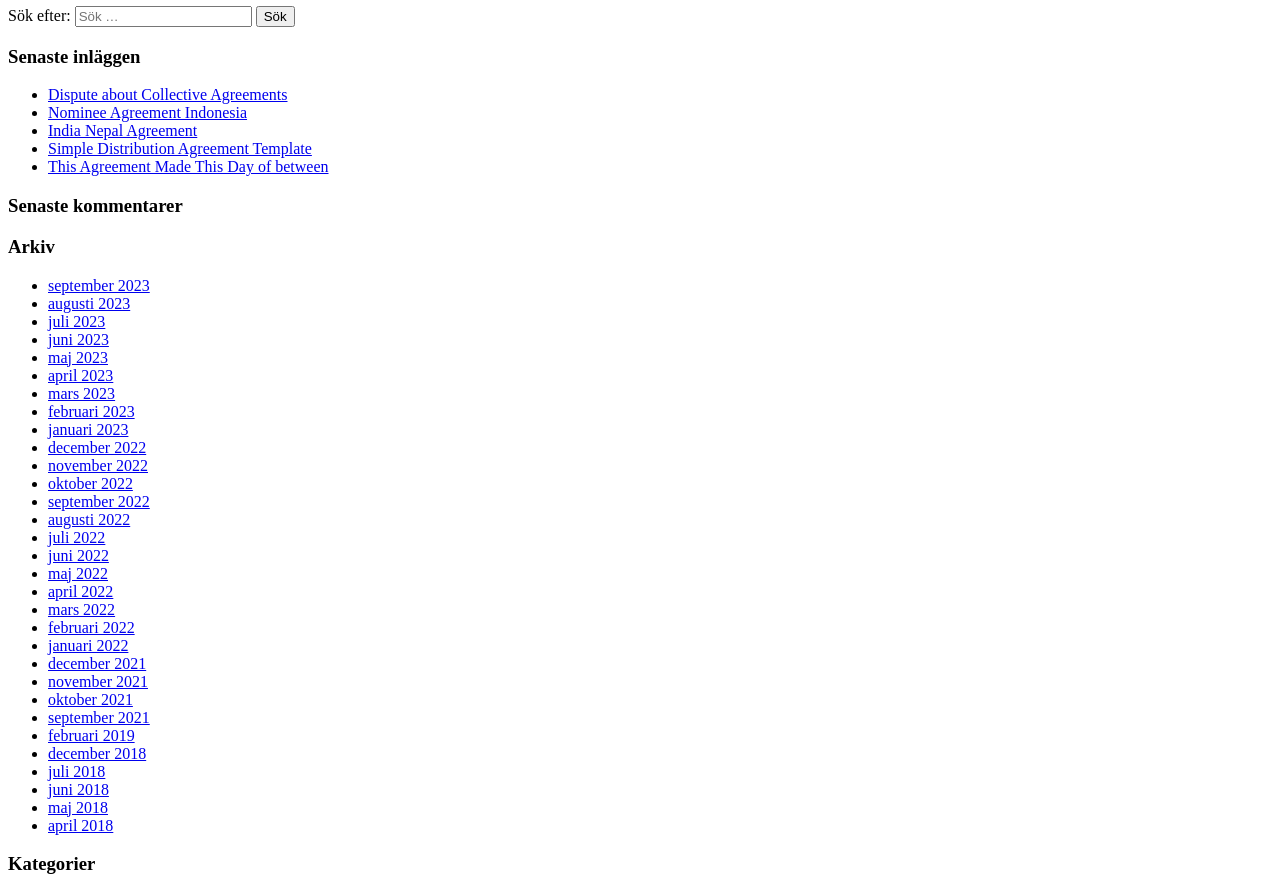Please determine the bounding box coordinates of the element to click in order to execute the following instruction: "Read 'Dispute about Collective Agreements'". The coordinates should be four float numbers between 0 and 1, specified as [left, top, right, bottom].

[0.038, 0.097, 0.225, 0.117]